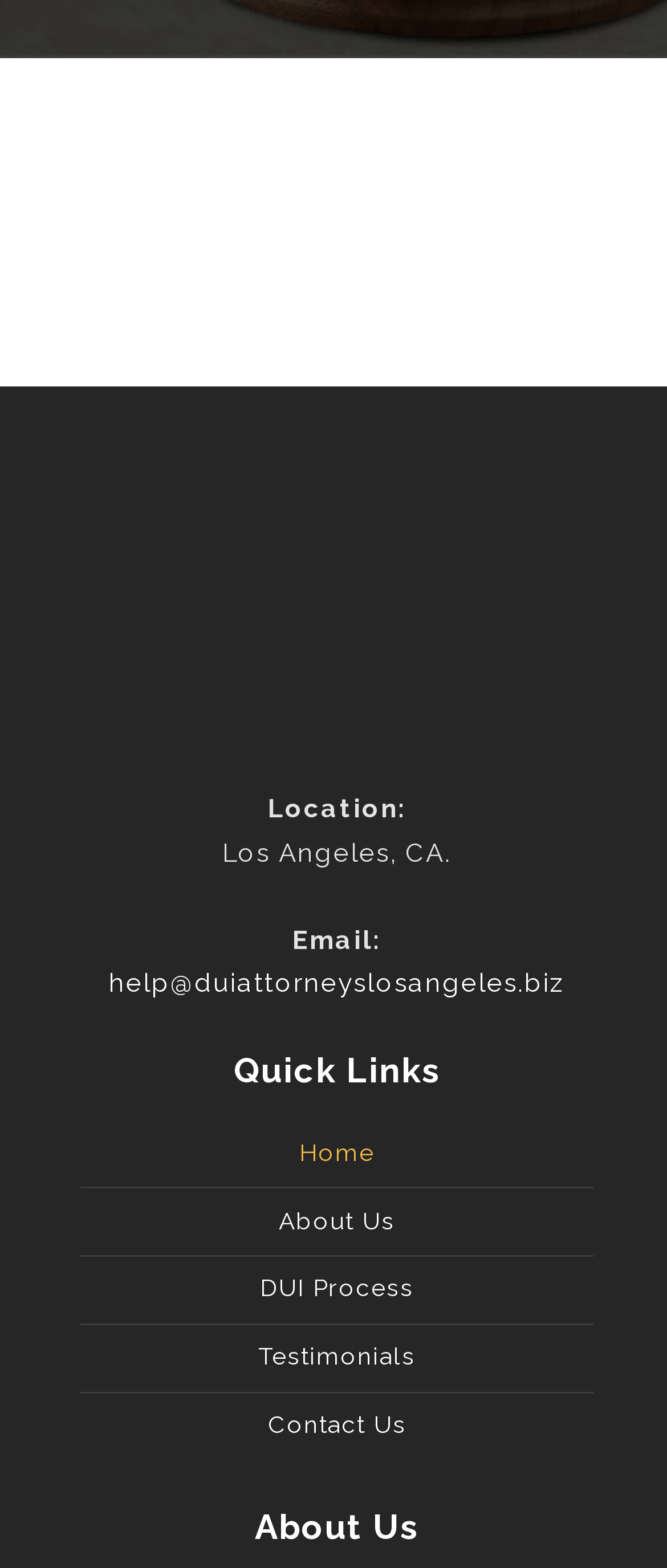Analyze the image and answer the question with as much detail as possible: 
How many quick links are mentioned on the webpage?

I counted the number of link elements under the heading element with the text 'Quick Links' and found 5 quick links: 'Home', 'About Us', 'DUI Process', 'Testimonials', and 'Contact Us'.